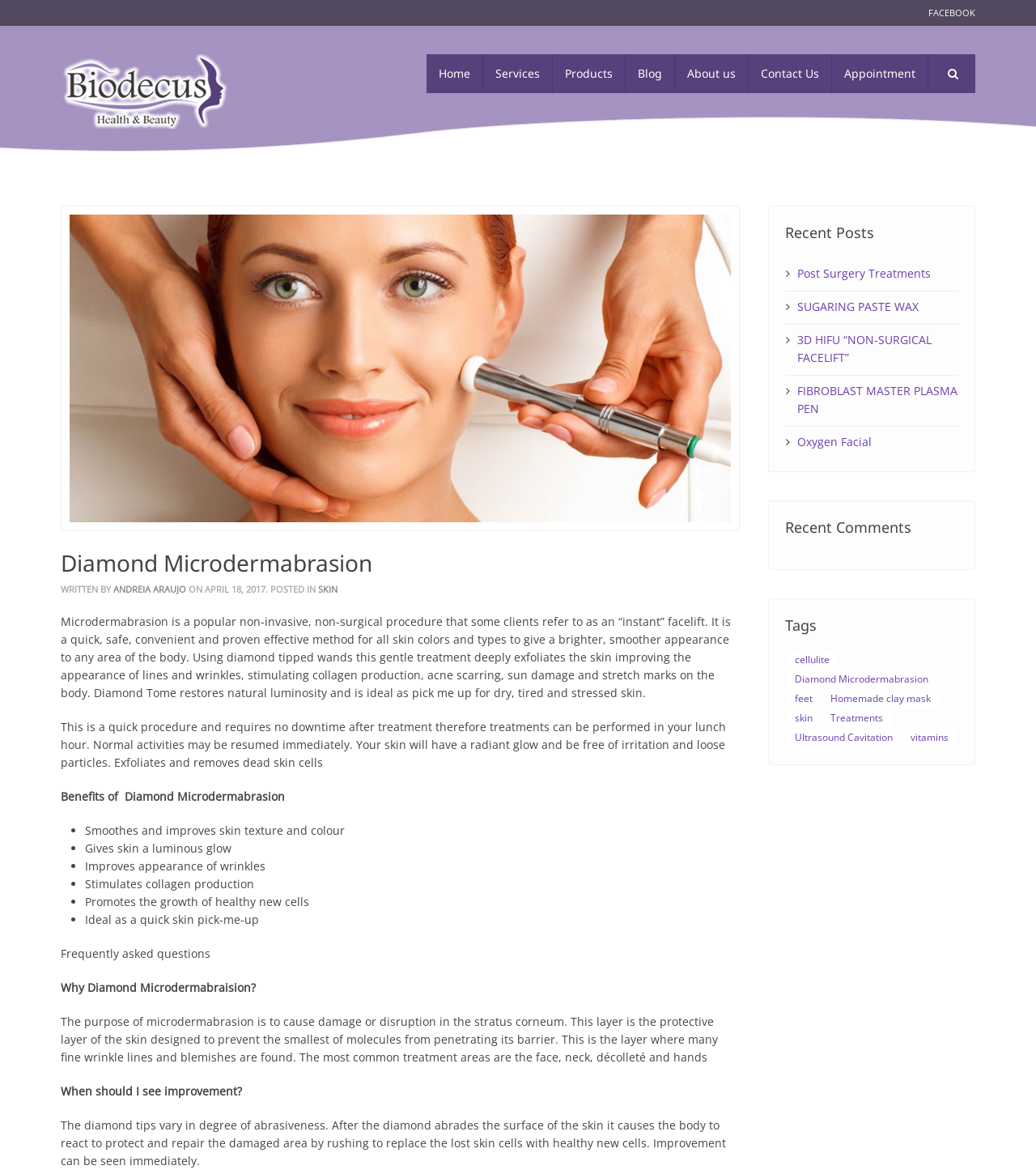What is the purpose of microdermabrasion?
Using the image, elaborate on the answer with as much detail as possible.

I found the answer by reading the text that explains the purpose of microdermabrasion, which is to cause damage or disruption in the stratus corneum, the protective layer of the skin.